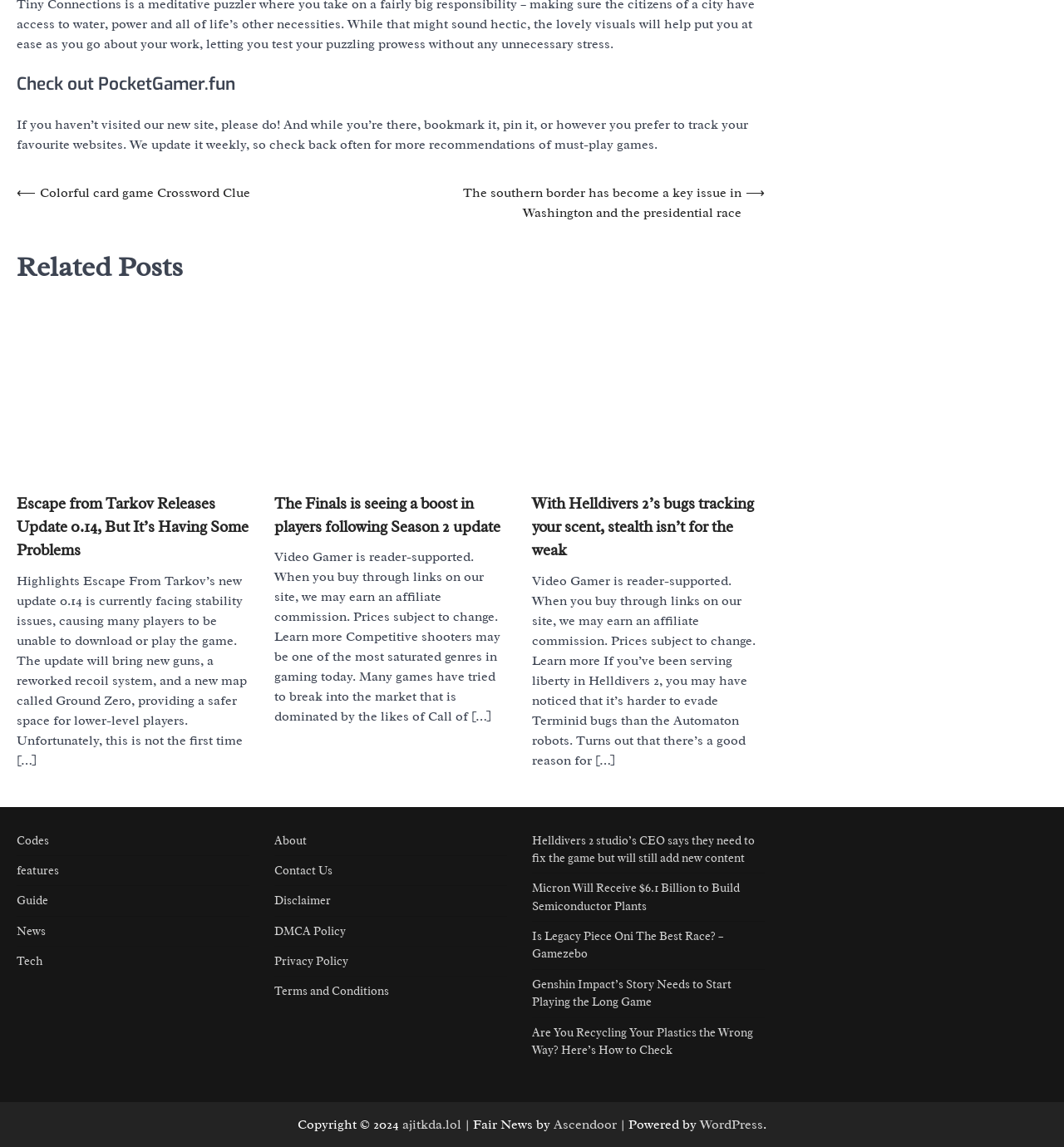How many navigation links are there?
Please look at the screenshot and answer using one word or phrase.

9